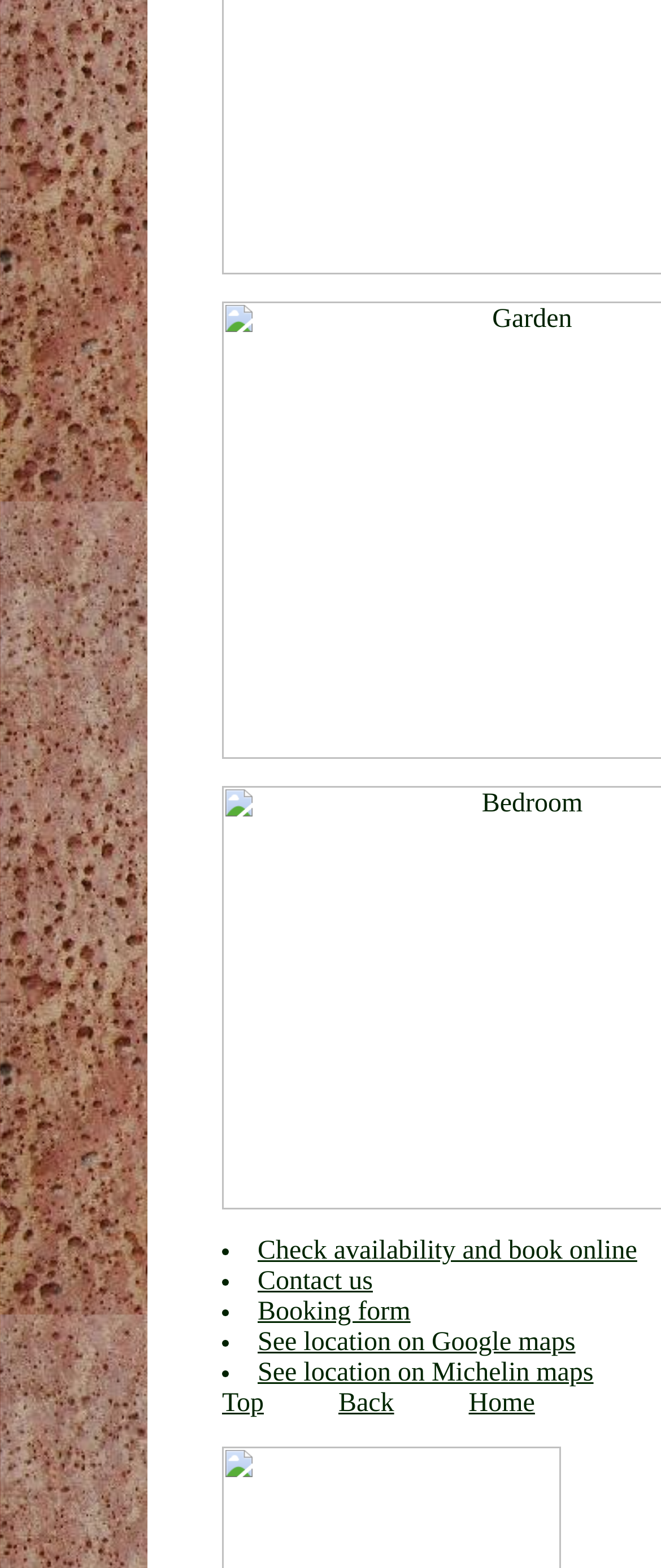Highlight the bounding box coordinates of the element that should be clicked to carry out the following instruction: "Go back". The coordinates must be given as four float numbers ranging from 0 to 1, i.e., [left, top, right, bottom].

[0.512, 0.886, 0.596, 0.905]